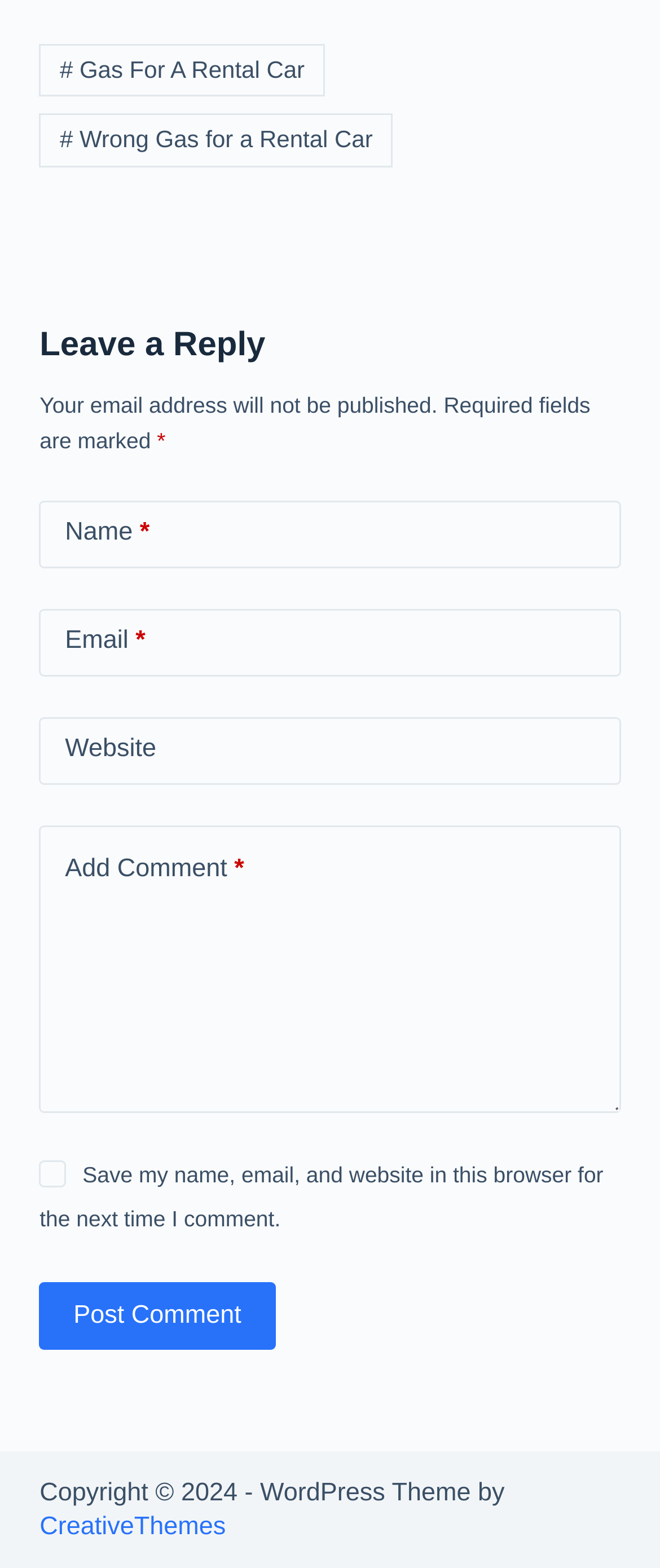Please examine the image and provide a detailed answer to the question: What is the button 'Post Comment' used for?

The button 'Post Comment' is placed below the comment textbox, suggesting that it is used to submit the user's comment or reply on the webpage.